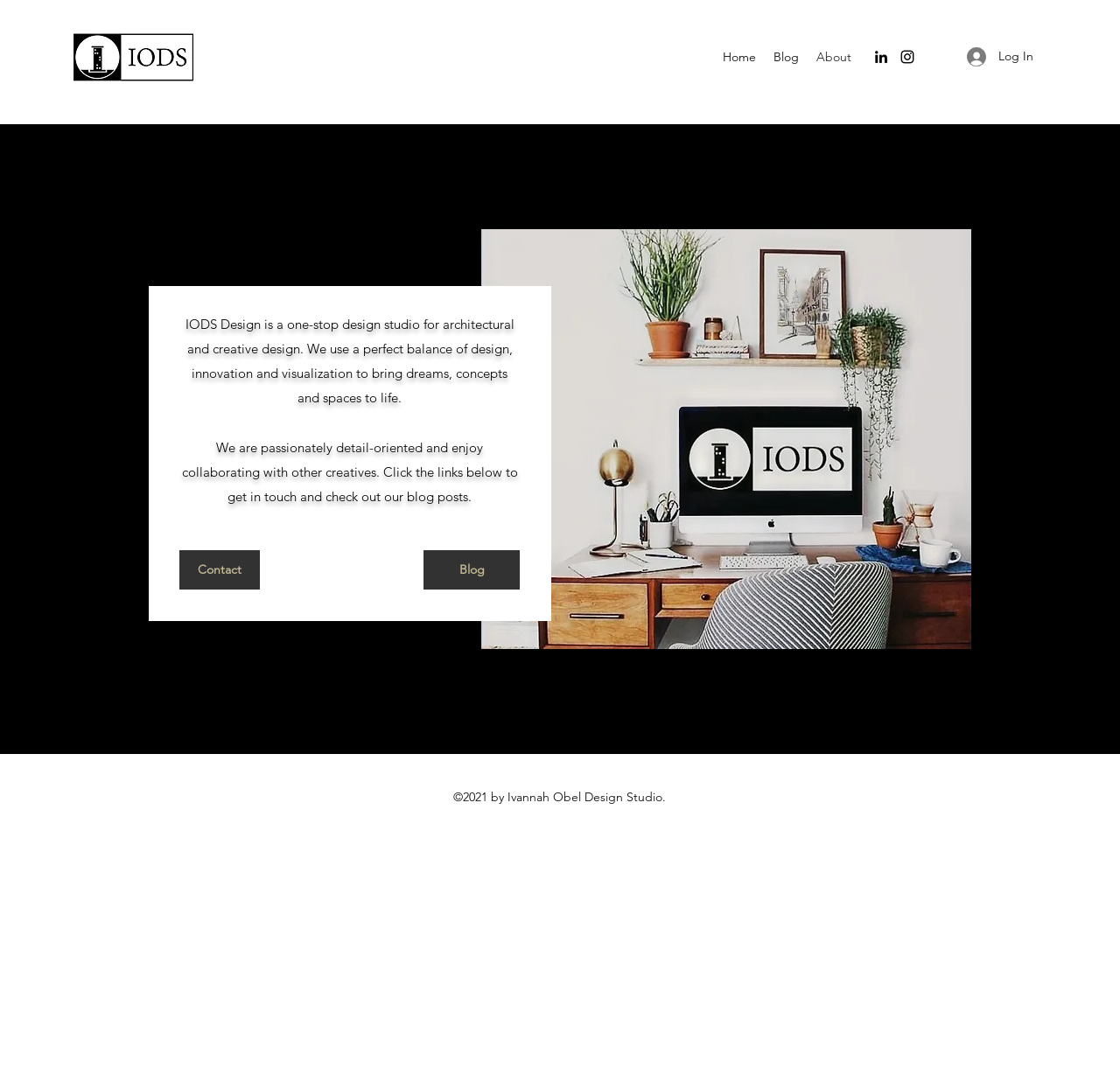Use a single word or phrase to answer the following:
What is the purpose of the design studio?

To bring dreams to life